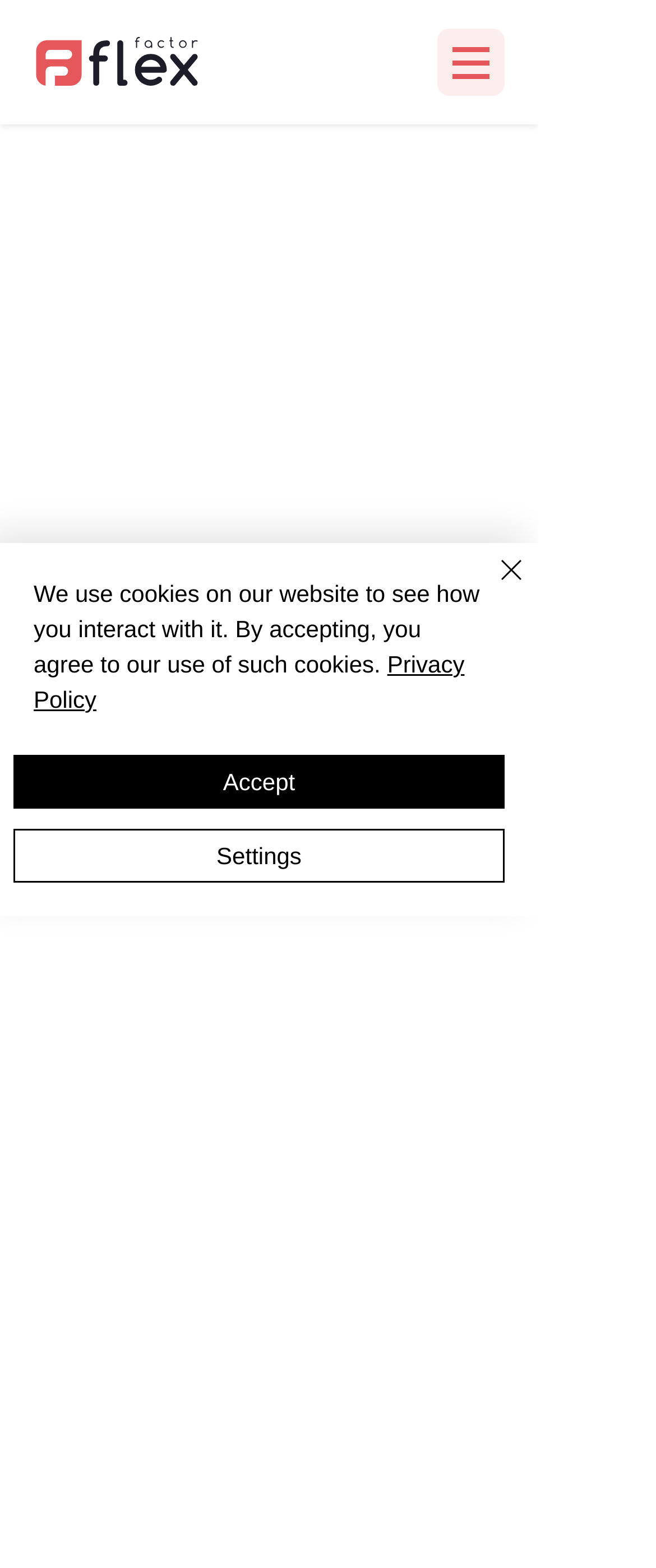Give a short answer to this question using one word or a phrase:
What is the text of the alert message?

We use cookies on our website...